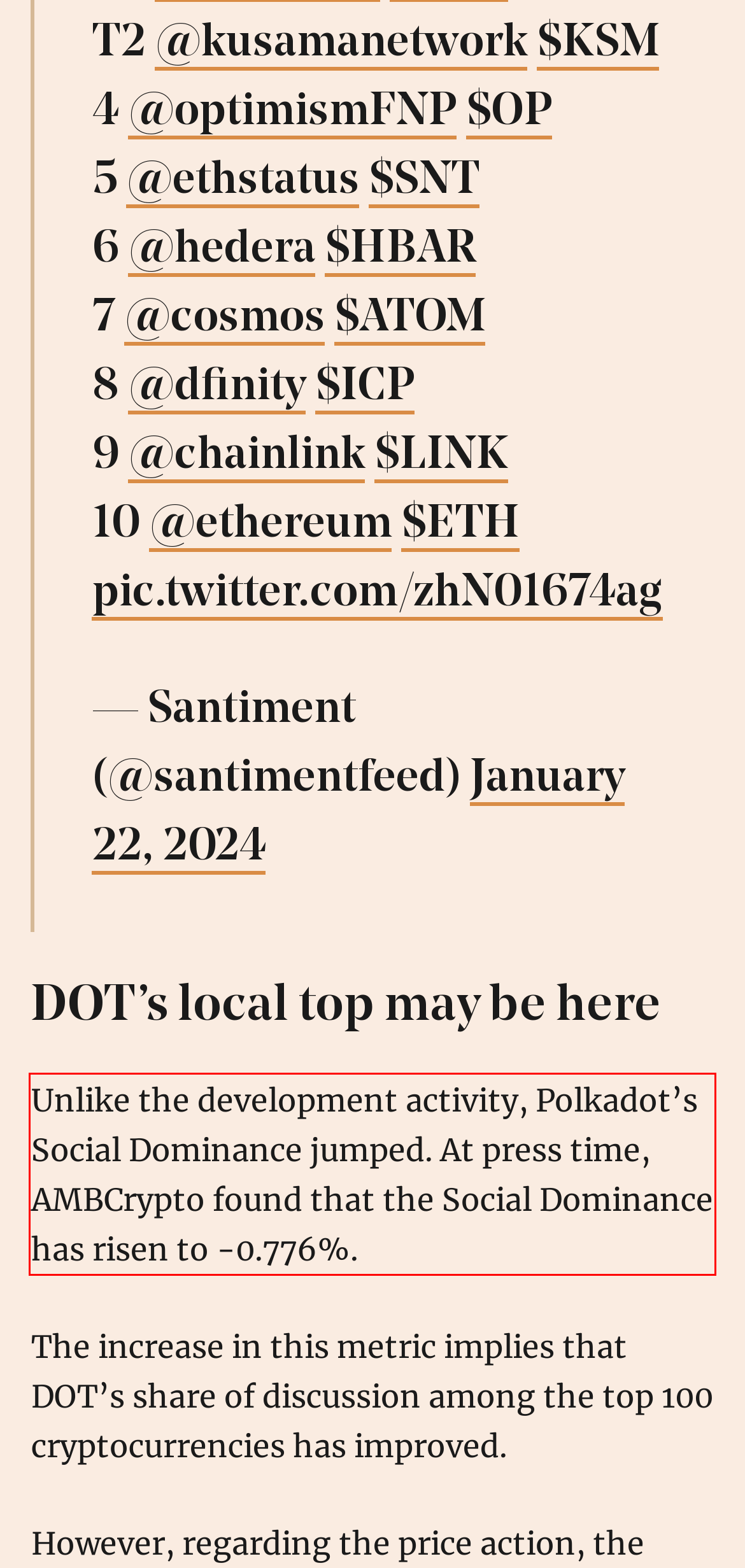Observe the screenshot of the webpage, locate the red bounding box, and extract the text content within it.

Unlike the development activity, Polkadot’s Social Dominance jumped. At press time, AMBCrypto found that the Social Dominance has risen to -0.776%.